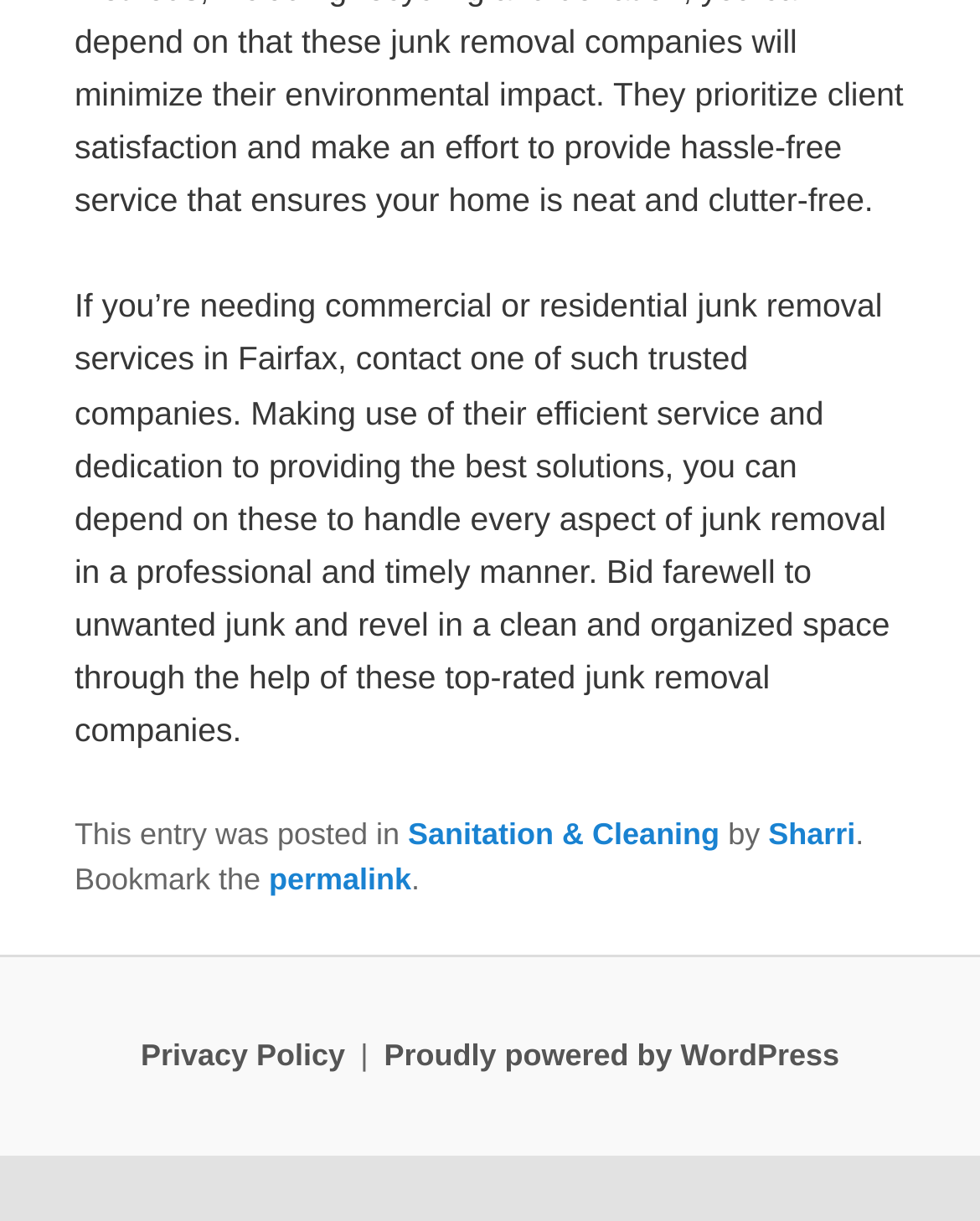Show the bounding box coordinates for the HTML element described as: "Privacy Policy".

[0.144, 0.85, 0.352, 0.879]